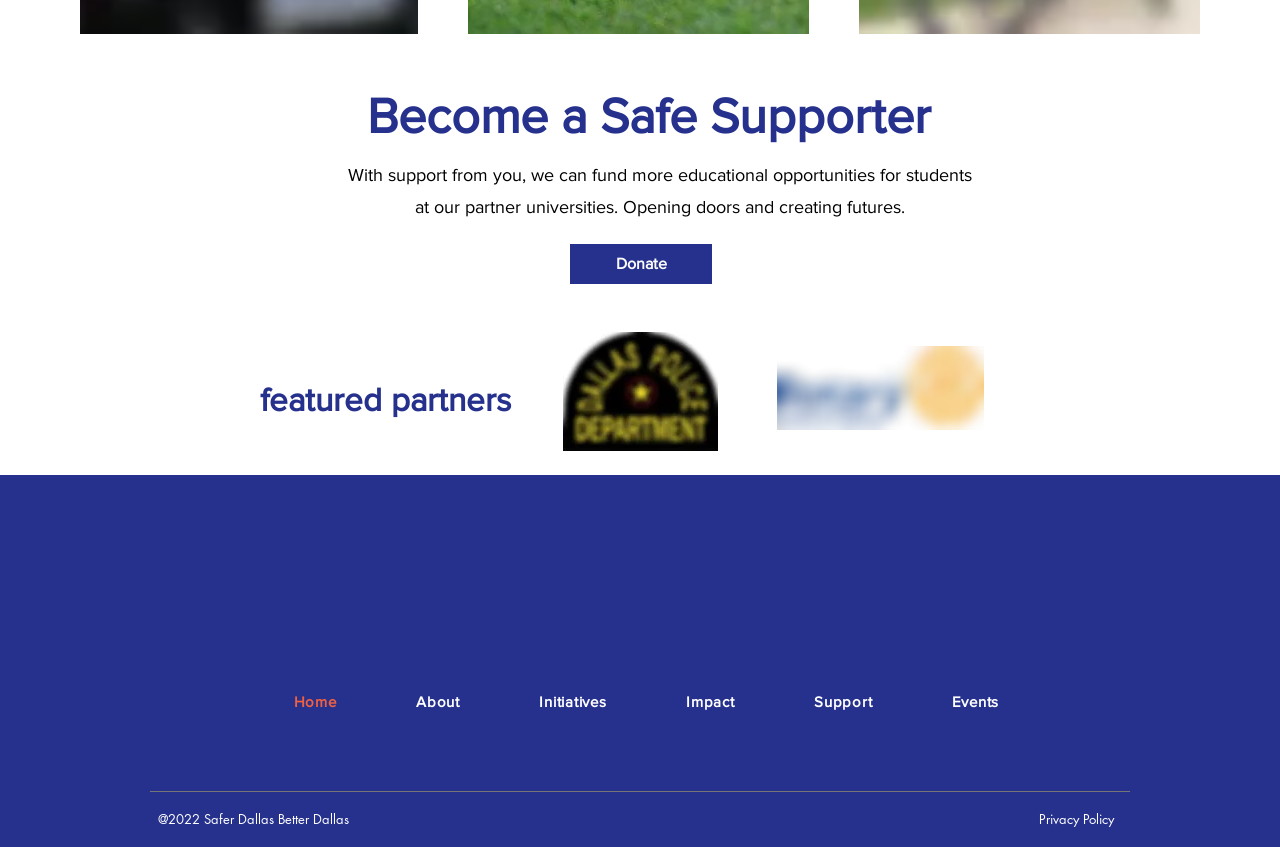Locate the bounding box coordinates of the area to click to fulfill this instruction: "Visit Facebook". The bounding box should be presented as four float numbers between 0 and 1, in the order [left, top, right, bottom].

[0.445, 0.763, 0.468, 0.798]